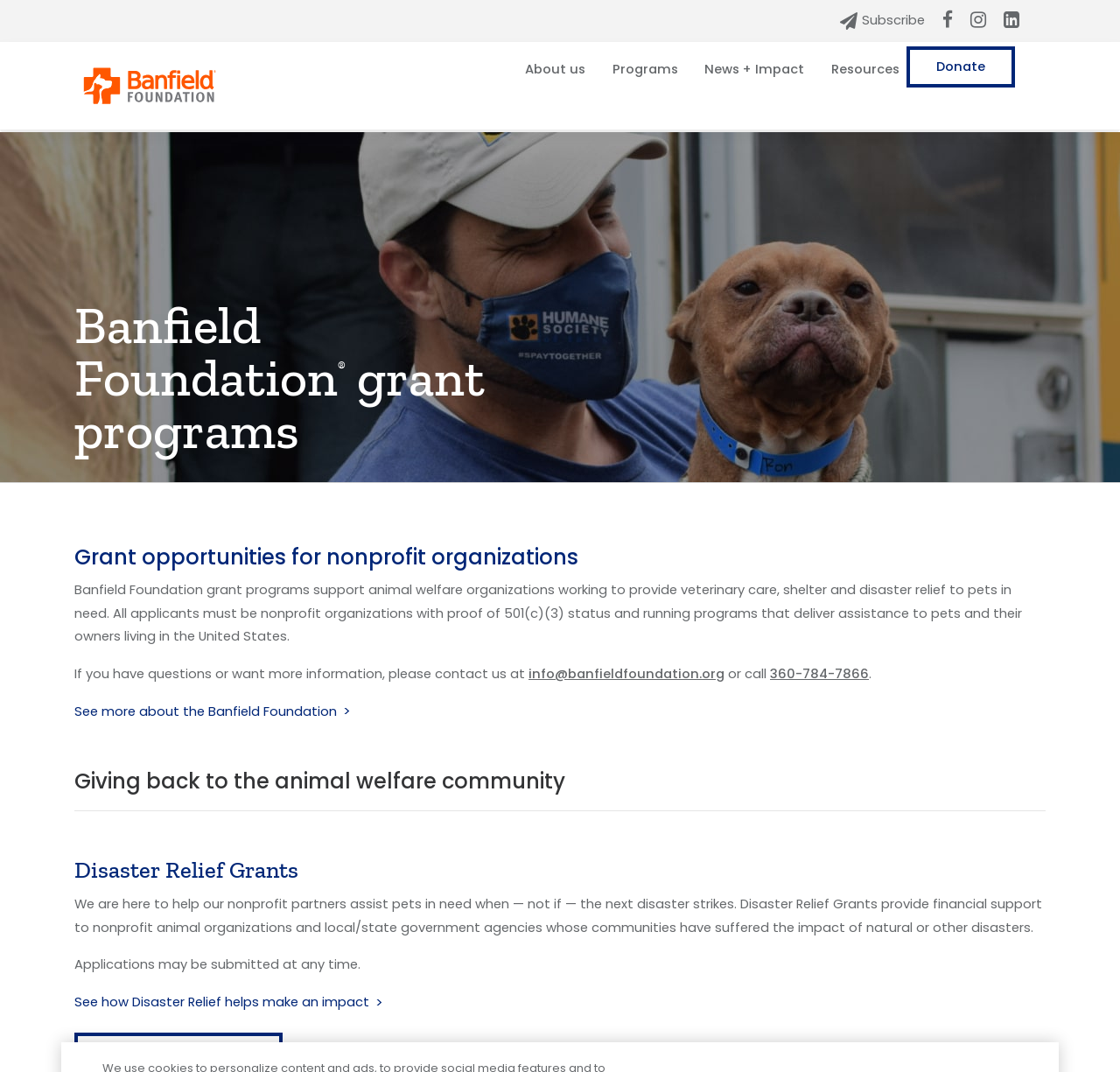Describe every aspect of the webpage comprehensively.

The webpage is about the Banfield Foundation's grant opportunities for nonprofit organizations in the animal welfare community. At the top right corner, there is a subscribe icon and three social media links. On the top left corner, there is a Banfield Logo. Below the logo, there is a navigation menu with links to "About us", "Programs", "News + Impact", "Resources", and "Donate".

Below the navigation menu, there is a breadcrumb navigation with a link to "Grant programs". On the left side of the page, there is an image of a man from the Humane Society holding a dog. Above the image, there is a heading that reads "Banfield Foundation grant programs" with a superscript symbol. Below the image, there is a heading that reads "Grant opportunities for nonprofit organizations".

The main content of the page is divided into two sections. The first section describes the Banfield Foundation grant programs, which support animal welfare organizations working to provide veterinary care, shelter, and disaster relief to pets in need. The section also provides contact information for those who have questions or want more information. Below this section, there is a link to "See more about the Banfield Foundation".

The second section is about Disaster Relief Grants, which provide financial support to nonprofit animal organizations and local/state government agencies affected by natural or other disasters. The section explains the purpose of the grants and mentions that applications may be submitted at any time. There is also a link to "See how Disaster Relief helps make an impact".